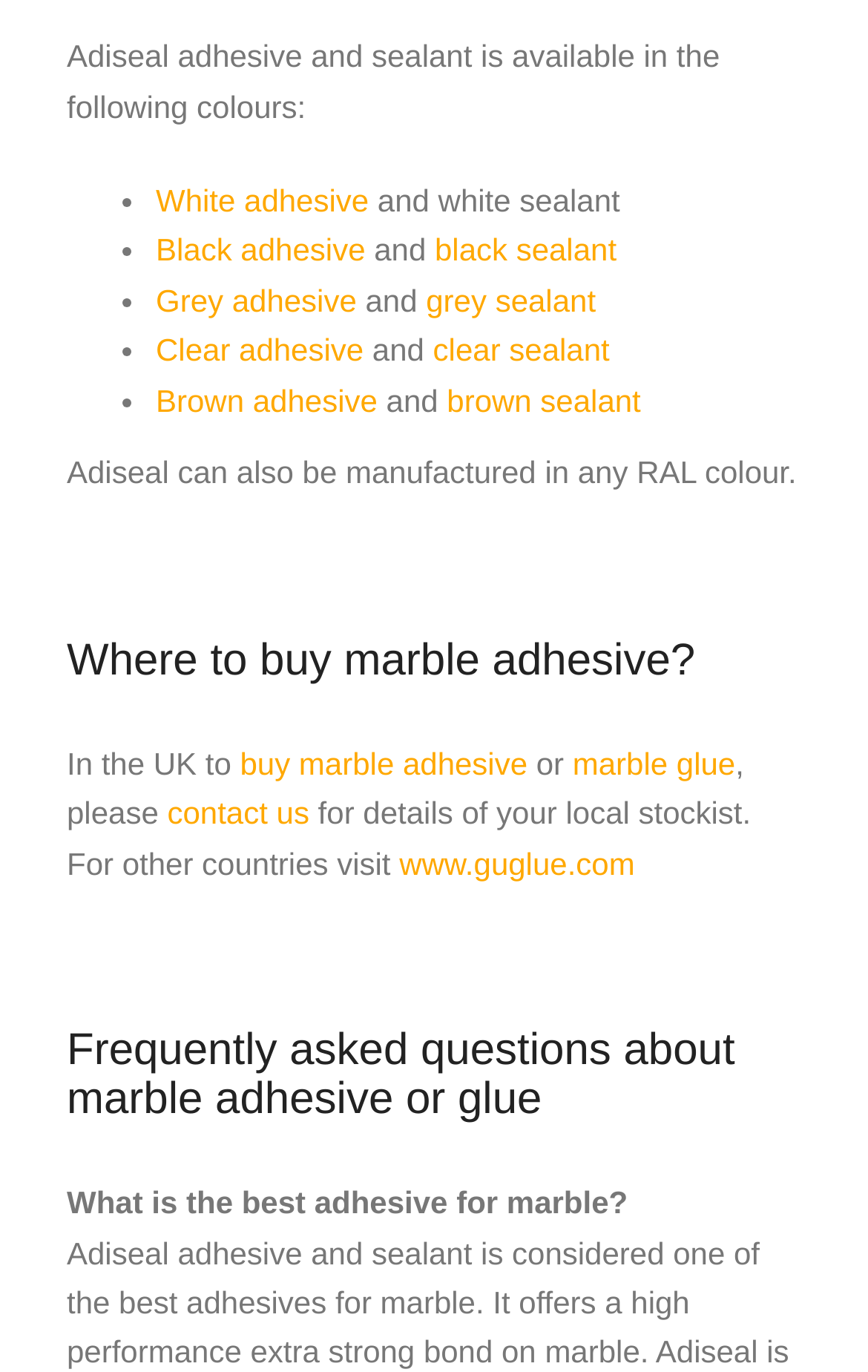What is the website for international customers to buy marble adhesive?
By examining the image, provide a one-word or phrase answer.

www.guglue.com